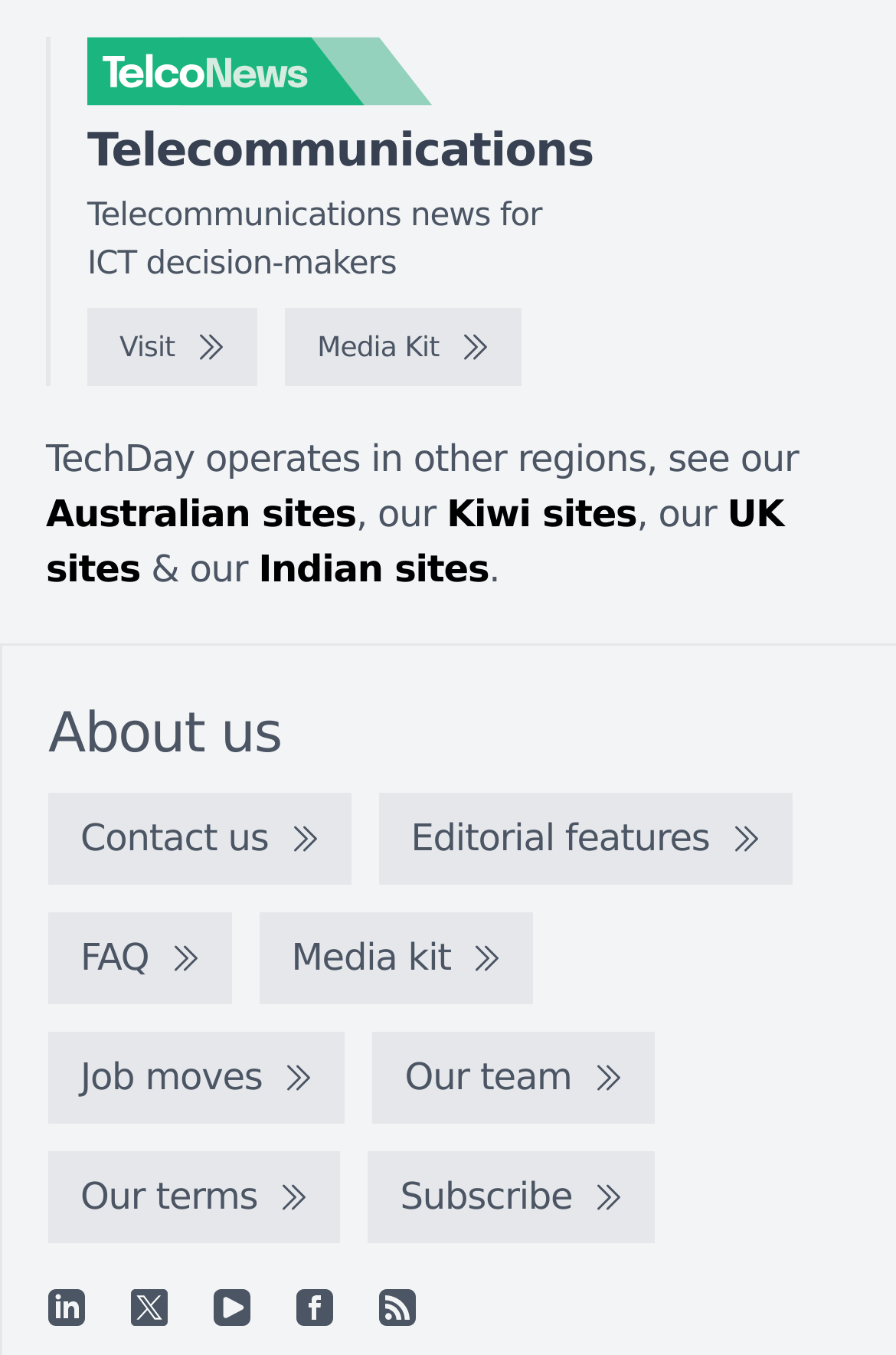What is the topic of the news?
Refer to the image and respond with a one-word or short-phrase answer.

Telecommunications